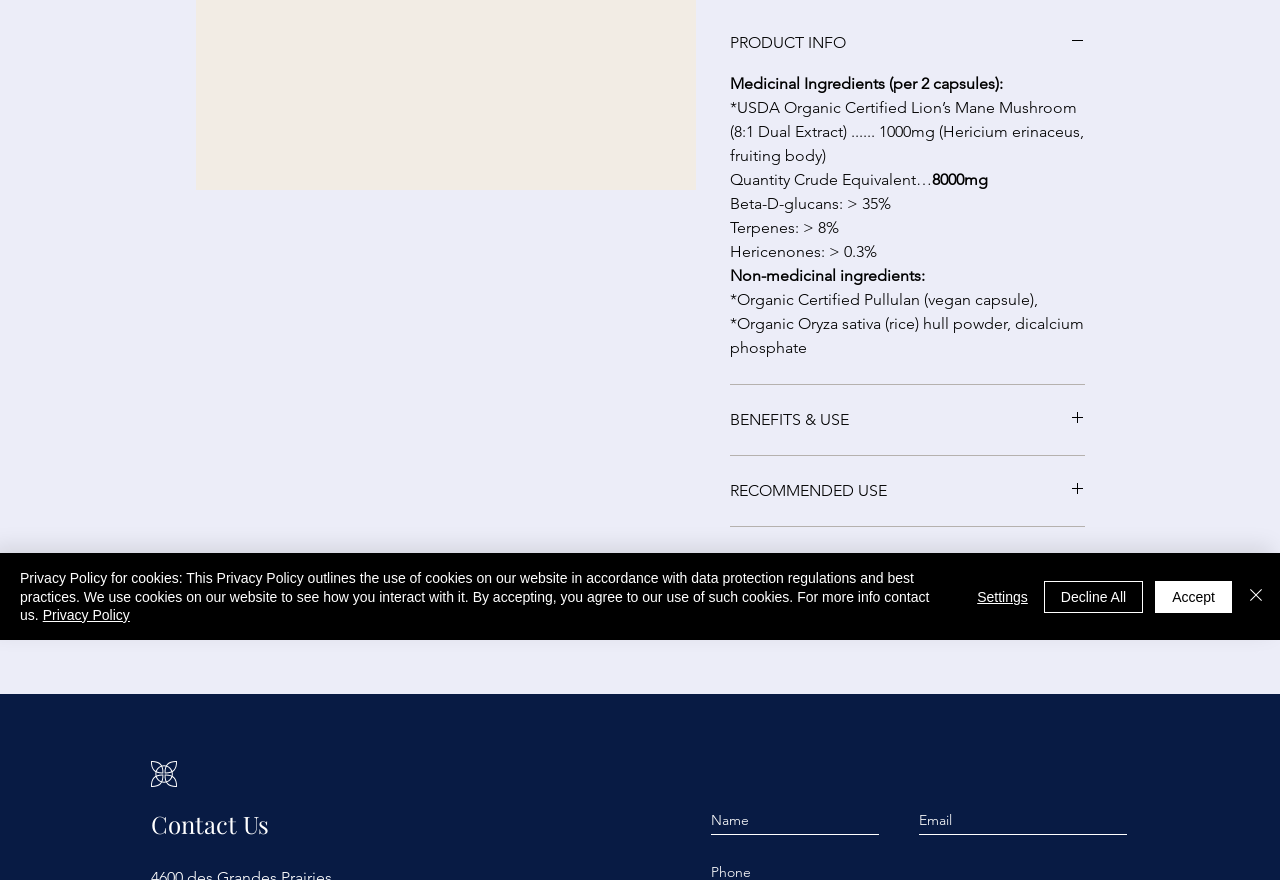Extract the bounding box coordinates for the HTML element that matches this description: "RETURN & REFUND POLICY". The coordinates should be four float numbers between 0 and 1, i.e., [left, top, right, bottom].

[0.57, 0.627, 0.848, 0.652]